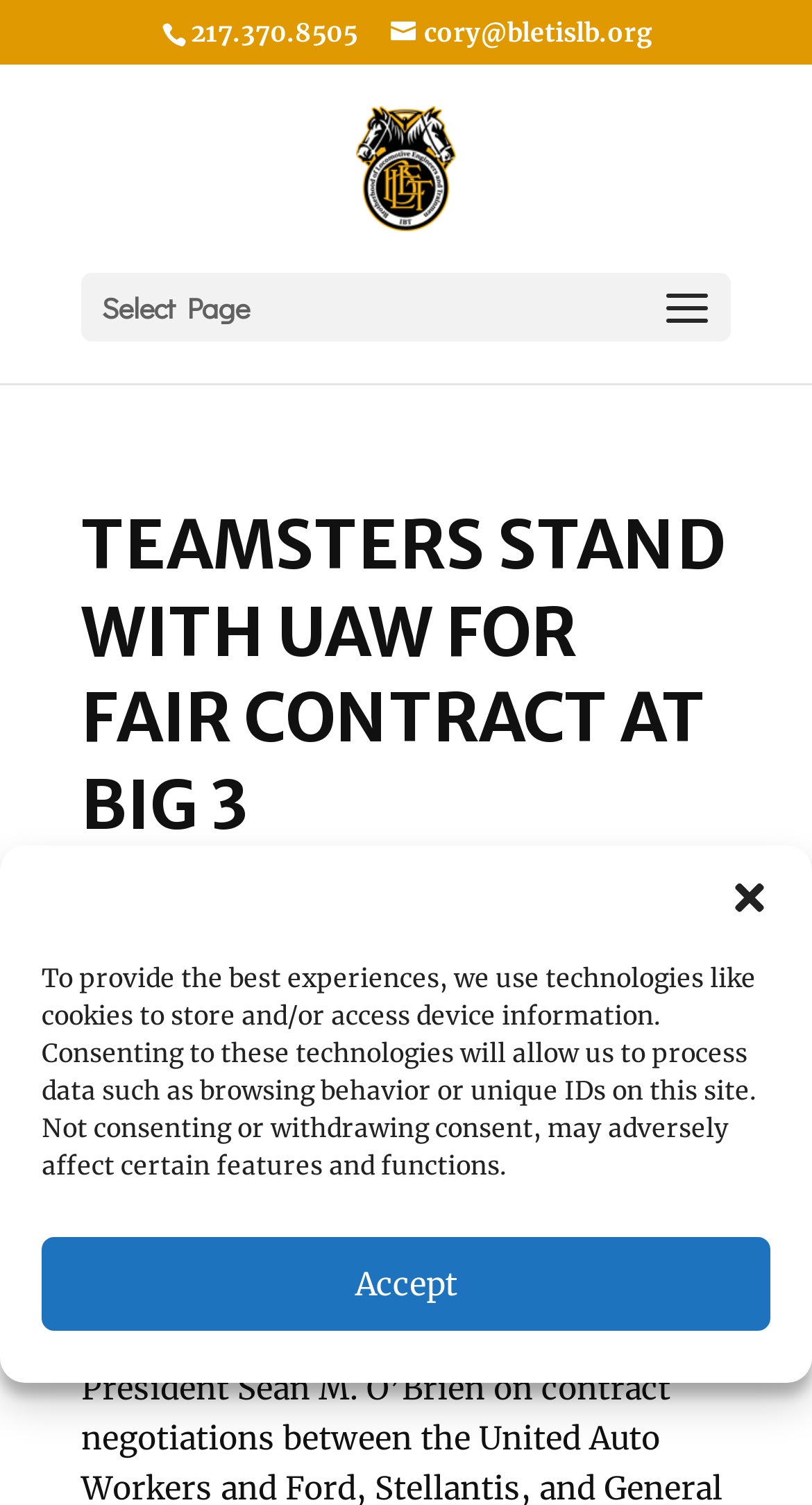What is the date of the article?
Refer to the image and provide a detailed answer to the question.

I found the date of the article by looking at the static text elements on the webpage. The date is displayed below the main heading, and it is 'Sep 15, 2023'.